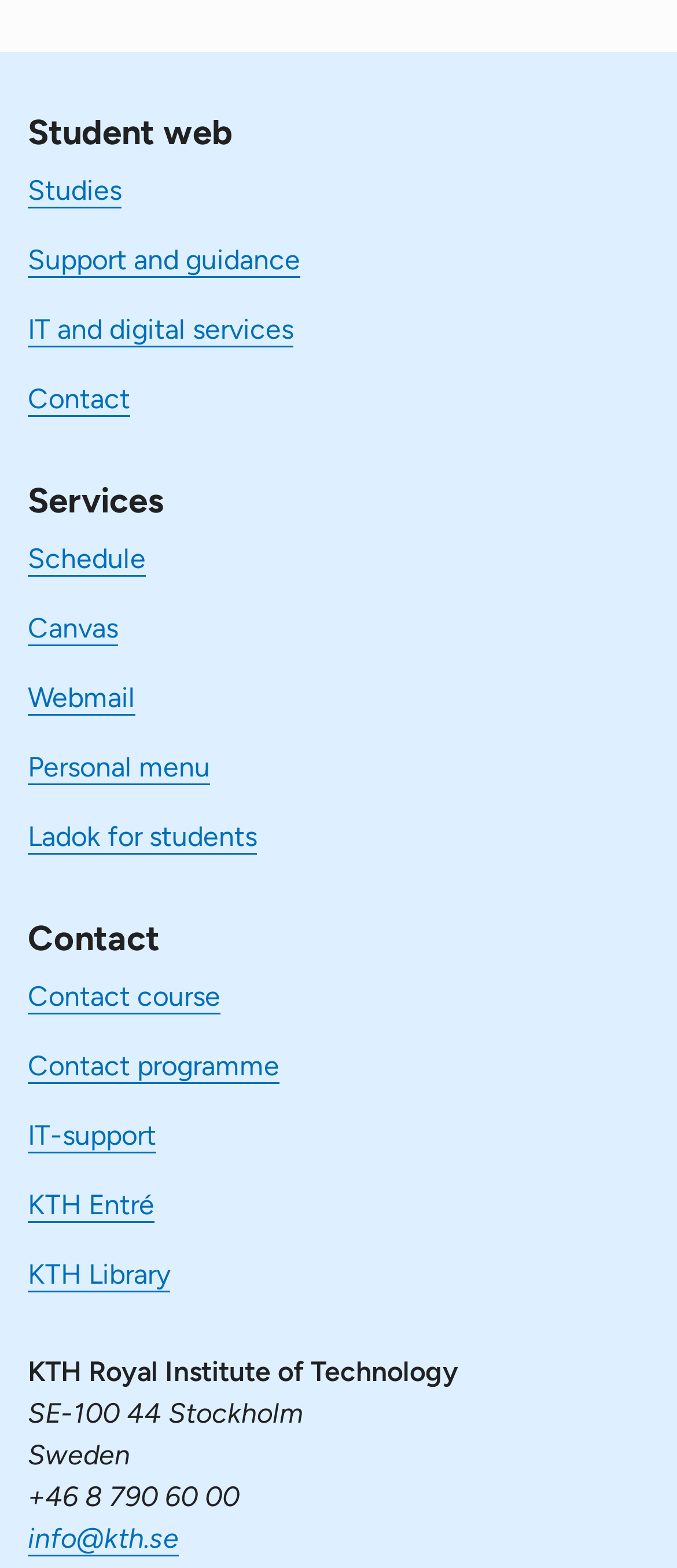Pinpoint the bounding box coordinates of the clickable element to carry out the following instruction: "Go to Studies."

[0.041, 0.111, 0.179, 0.132]